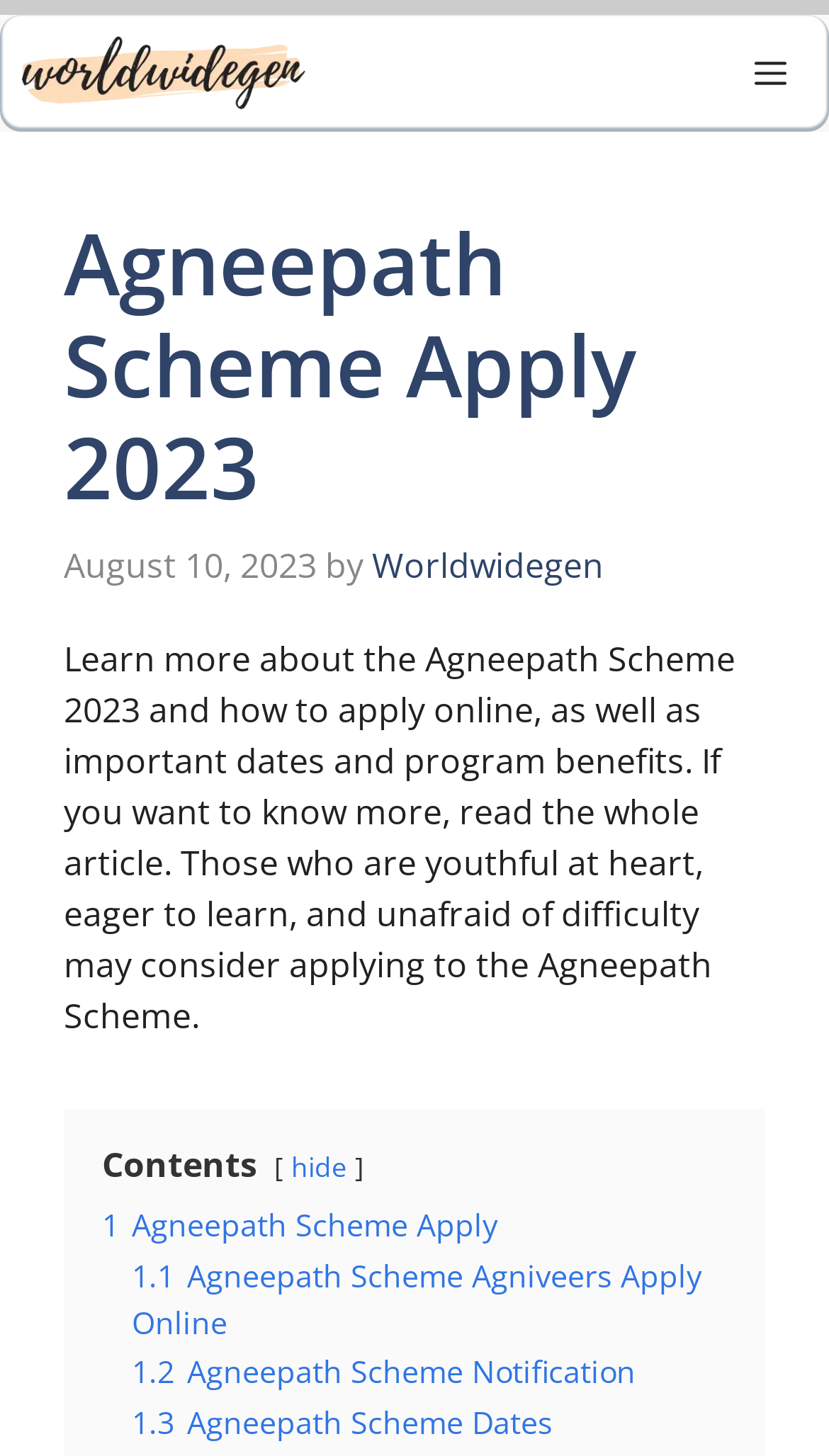Use a single word or phrase to answer the question: 
What is the Agneepath Scheme about?

Apply online and program benefits